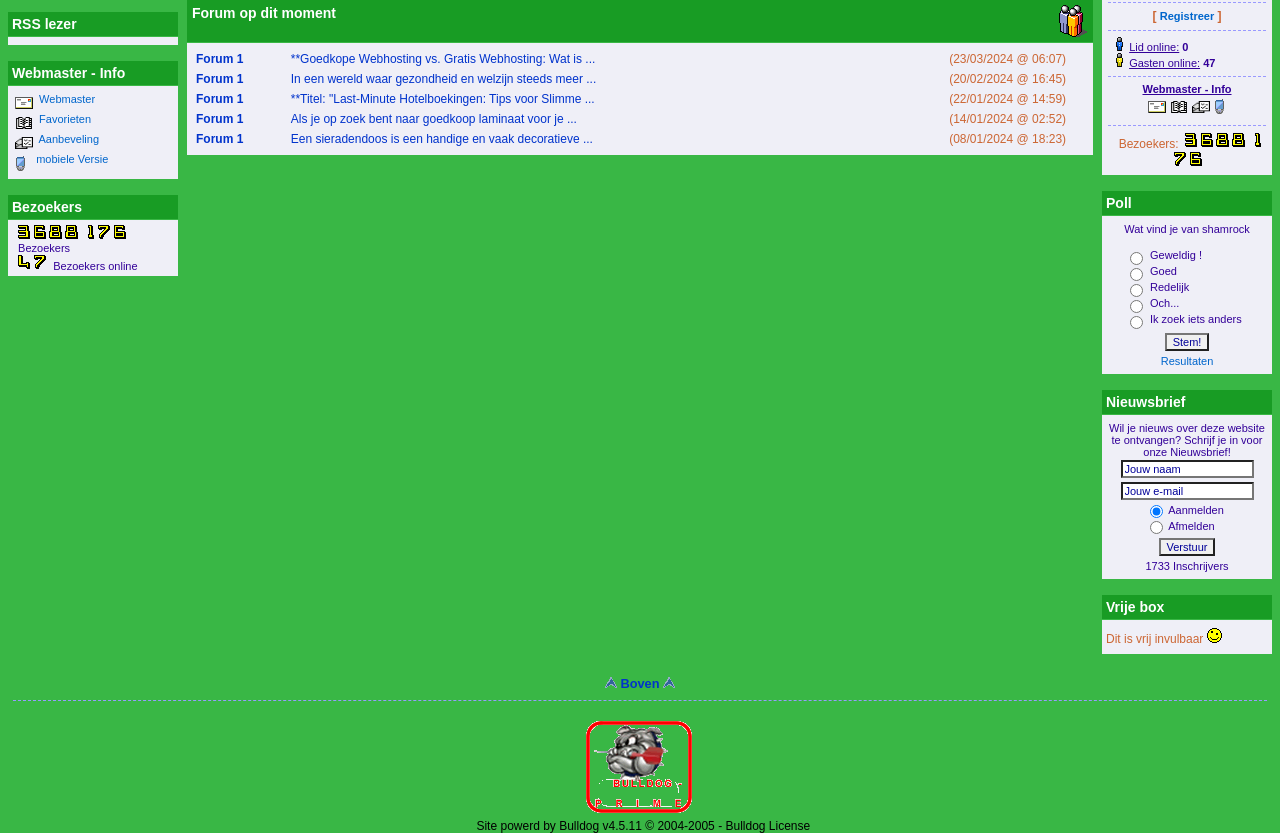Using the element description: "Team & Group Meetings", determine the bounding box coordinates. The coordinates should be in the format [left, top, right, bottom], with values between 0 and 1.

None